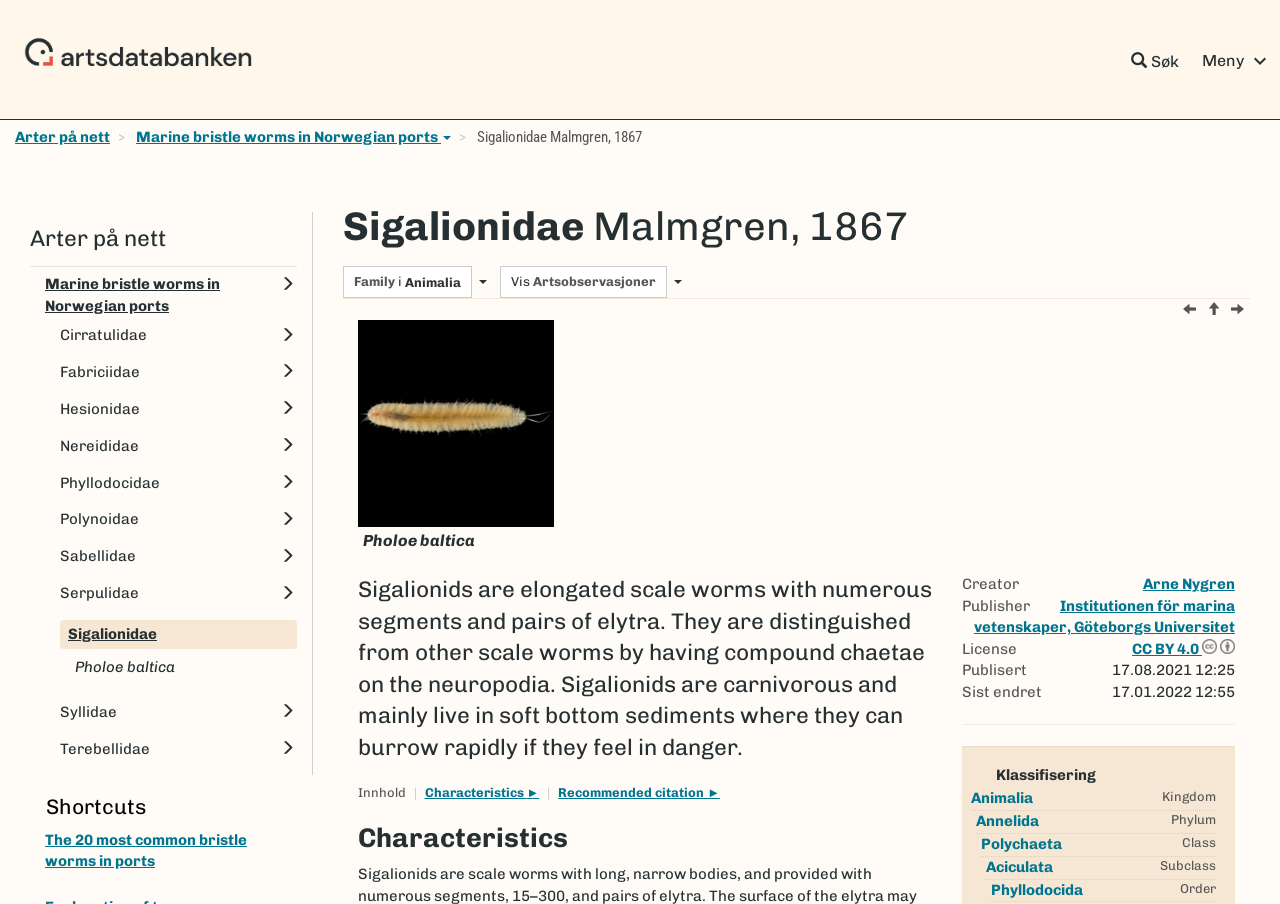Present a detailed account of what is displayed on the webpage.

This webpage is about Sigalionidae, a family of marine bristle worms. At the top left corner, there is a link "Til forsiden" (meaning "To the front page" in Norwegian) accompanied by an image. Next to it, there is a search button and a menu expansion button. On the top right corner, there are links to "Arter på nett" (meaning "Species on the net" in Norwegian) and "Marine bristle worms in Norwegian ports".

Below the top section, there is a header with the title "Sigalionidae Malmgren, 1867" and a toolbar with links to "Family in Animalia" and "Vis Artsobservasjoner" (meaning "View Art observations" in Norwegian). There are also buttons for navigation, including "Forrige" (meaning "Previous" in Norwegian), "Opp" (meaning "Up" in Norwegian), and "Neste" (meaning "Next" in Norwegian).

The main content of the webpage is divided into sections. The first section describes Sigalionidae, stating that they are elongated scale worms with numerous segments and pairs of elytra, and that they are carnivorous and mainly live in soft bottom sediments. Below this section, there are links to "Characteristics" and "Recommended citation".

The next section is a description list, which provides information about the creator, publisher, license, and publication date of the webpage. The list includes links to the creator's name, the publisher's institution, and the license terms.

Following the description list, there is a section about classification, which lists the kingdom, phylum, class, subclass, and order of Sigalionidae. Each classification level is accompanied by a link to more information.

The rest of the webpage is a list of links to other families of marine bristle worms, including Cirratulidae, Fabriciidae, Hesionidae, Nereididae, Phyllodocidae, and Polynoidae. Each link is accompanied by a button to expand the menu.